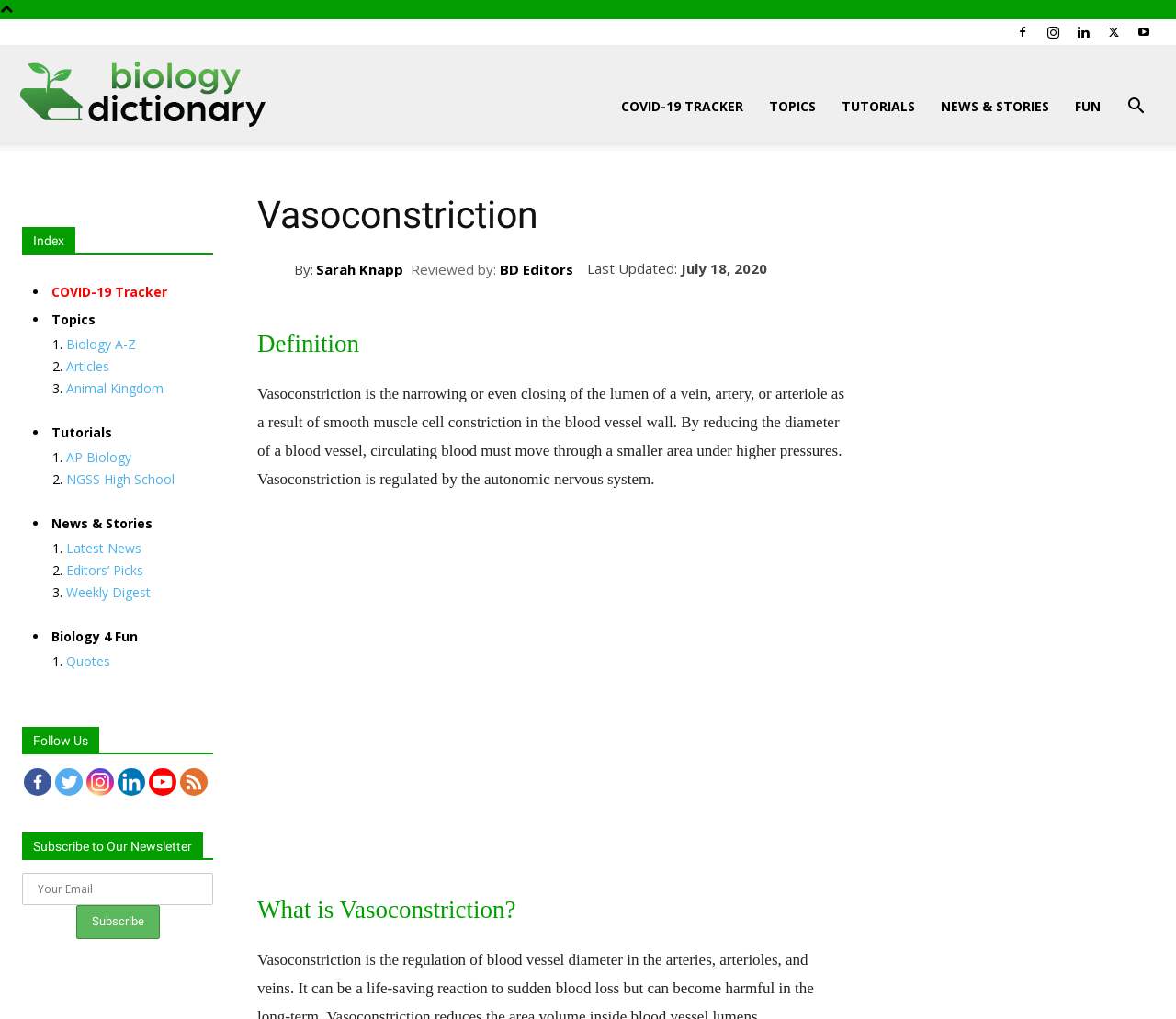Review the image closely and give a comprehensive answer to the question: What is the function of smooth muscle cell constriction in blood vessel walls?

According to the webpage, vasoconstriction is the narrowing or even closing of the lumen of a vein, artery, or arteriole as a result of smooth muscle cell constriction in the blood vessel wall.